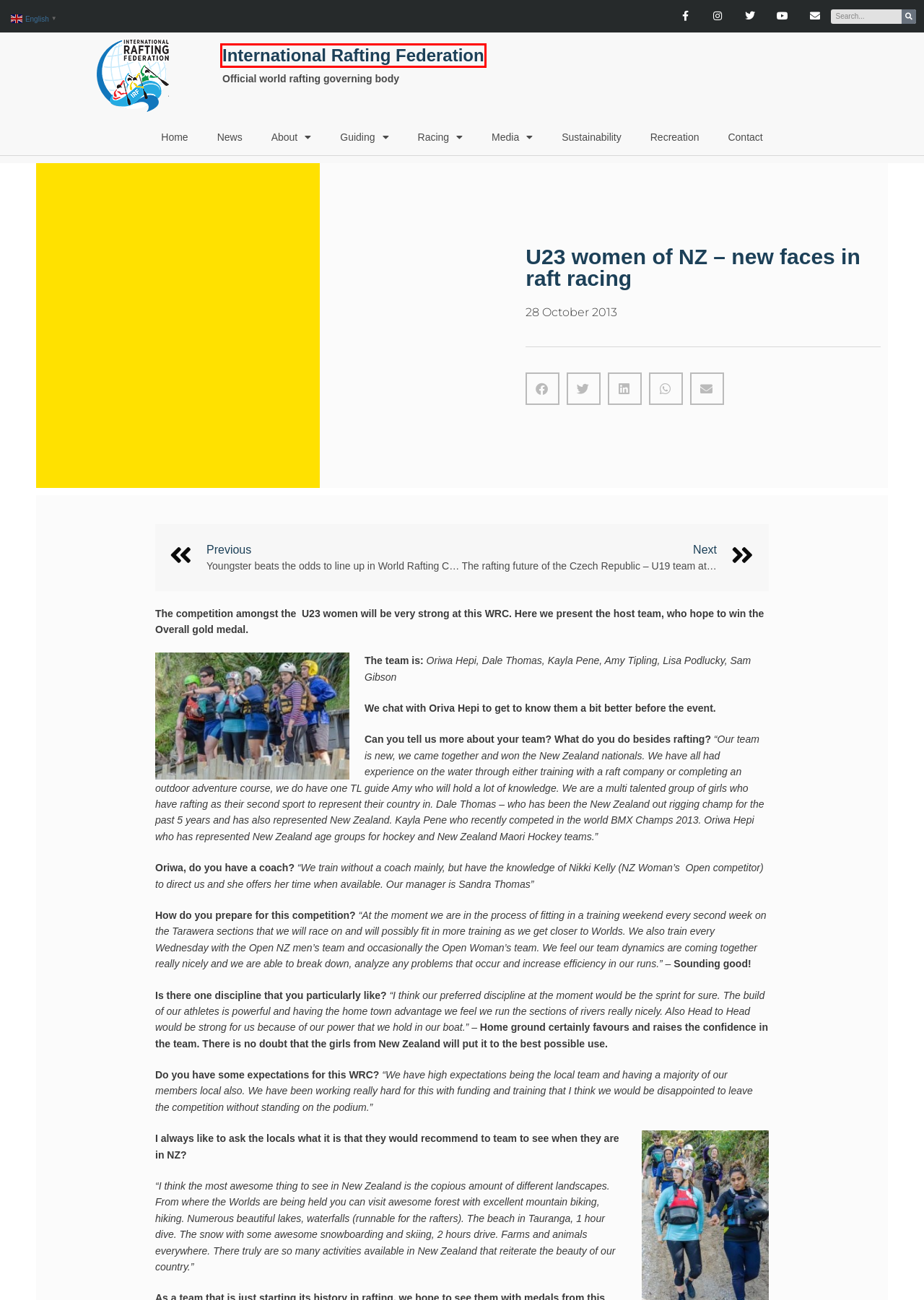After examining the screenshot of a webpage with a red bounding box, choose the most accurate webpage description that corresponds to the new page after clicking the element inside the red box. Here are the candidates:
A. Recreation – International Rafting Federation
B. Media – International Rafting Federation
C. Racing – International Rafting Federation
D. Contact – International Rafting Federation
E. Privacy – International Rafting Federation
F. International Rafting Federation – Official world rafting governing body
G. Guiding – International Rafting Federation
H. Terms of Service Agreement – International Rafting Federation

F